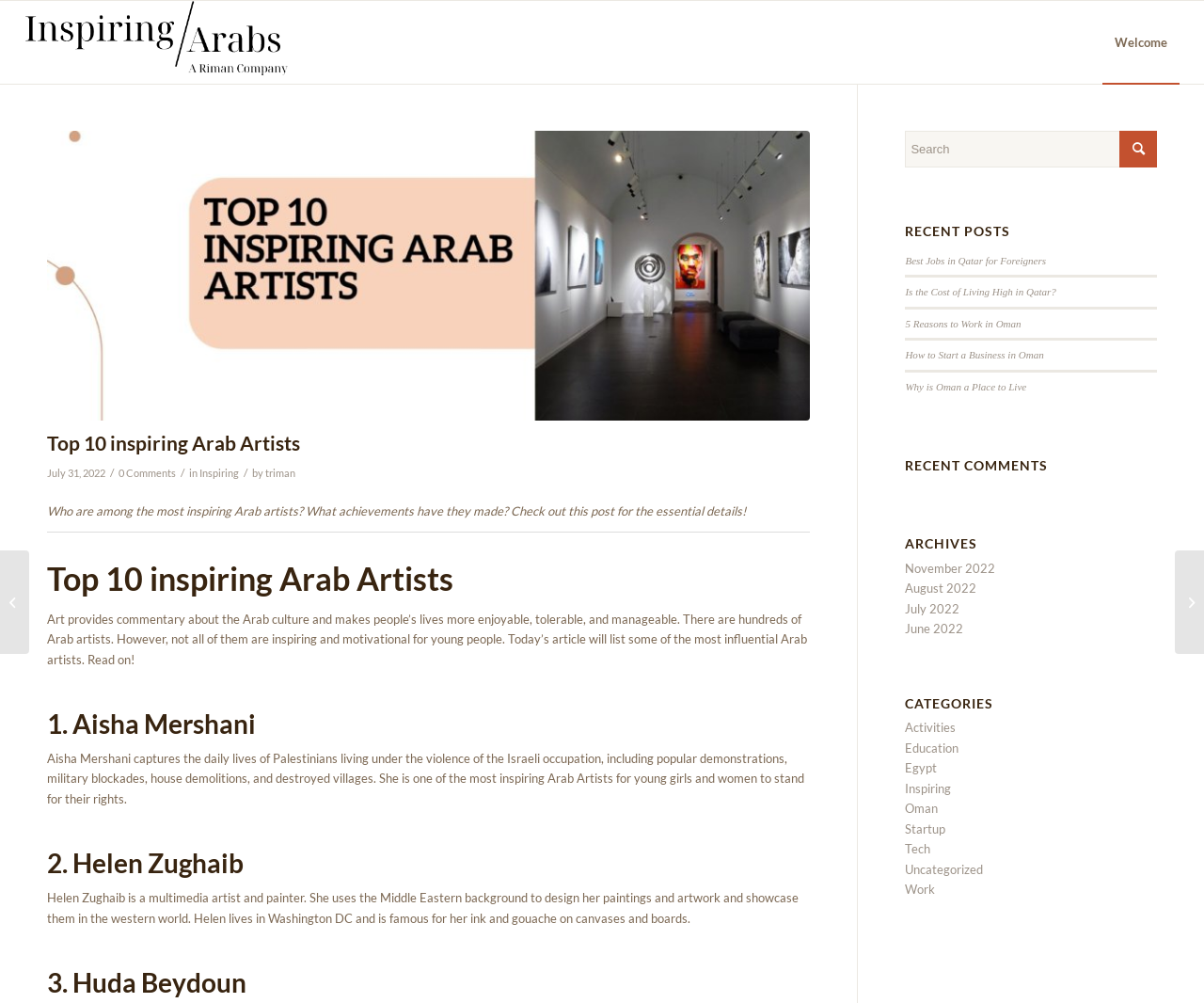Extract the bounding box coordinates of the UI element described: "June 2022". Provide the coordinates in the format [left, top, right, bottom] with values ranging from 0 to 1.

[0.752, 0.619, 0.8, 0.634]